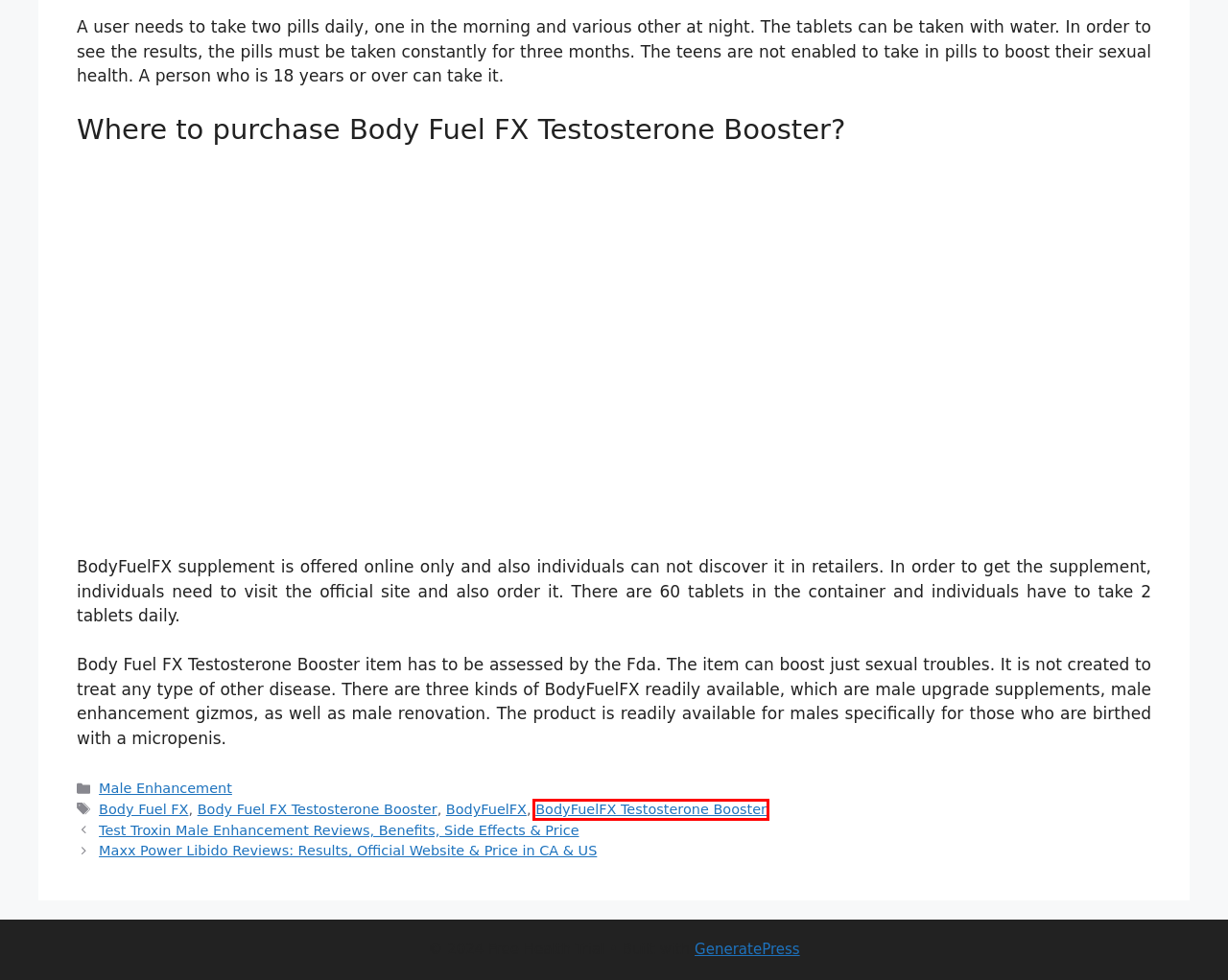You are provided with a screenshot of a webpage where a red rectangle bounding box surrounds an element. Choose the description that best matches the new webpage after clicking the element in the red bounding box. Here are the choices:
A. General Health Archives - Free Health Trial
B. BodyFuelFX Testosterone Booster Archives - Free Health Trial
C. BodyFuelFX Archives - Free Health Trial
D. Body Fuel FX Testosterone Booster Archives - Free Health Trial
E. Maxx Power Libido Reviews: Results, Official Website & Price in CA & US
F. SkinCare Archives - Free Health Trial
G. Body Fuel FX Archives - Free Health Trial
H. Test Troxin Male Enhancement Reviews, Benefits, Side Effects & Price

B